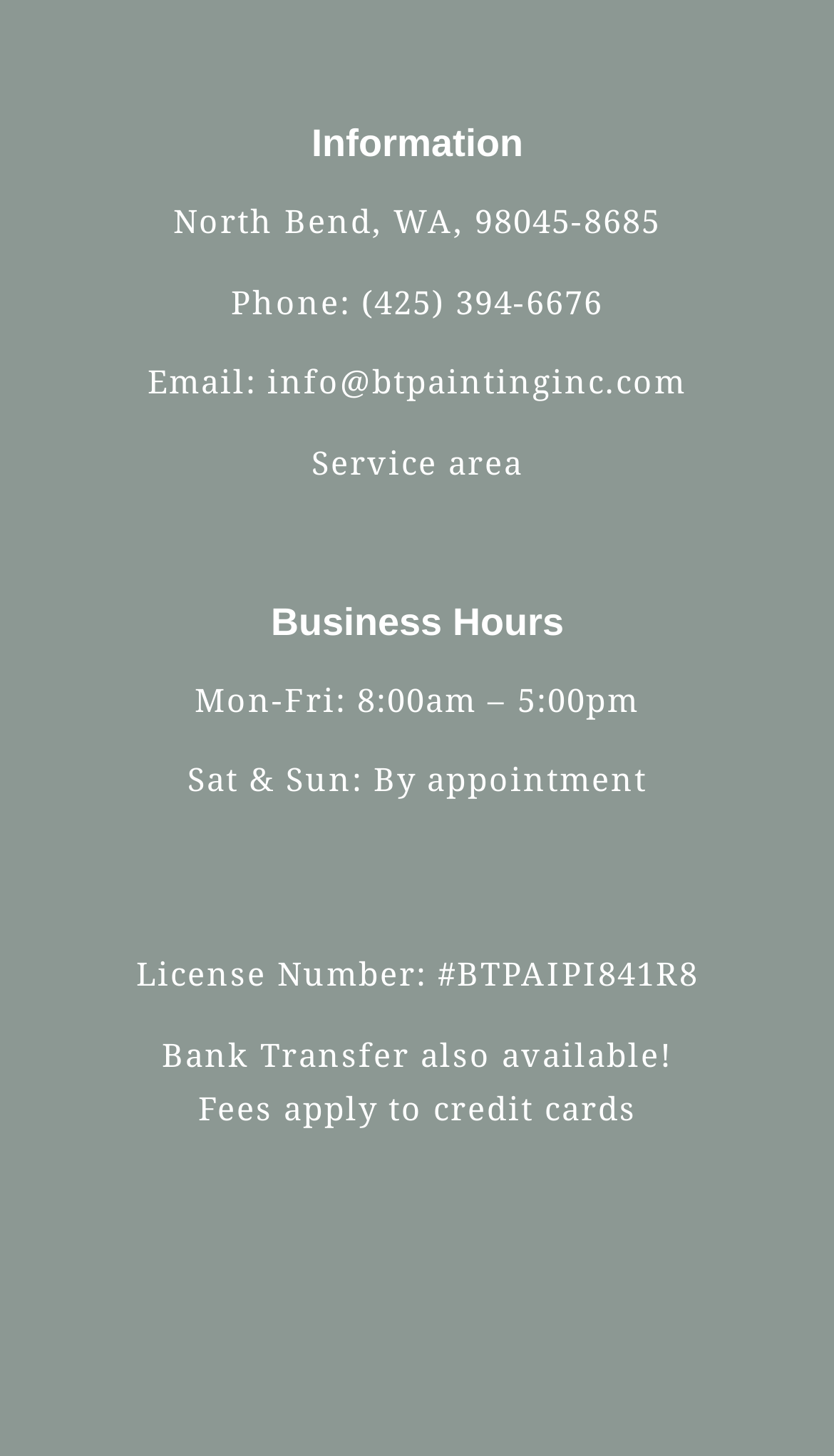Find the bounding box coordinates of the clickable area that will achieve the following instruction: "Pay with visa".

[0.056, 0.812, 0.174, 0.88]